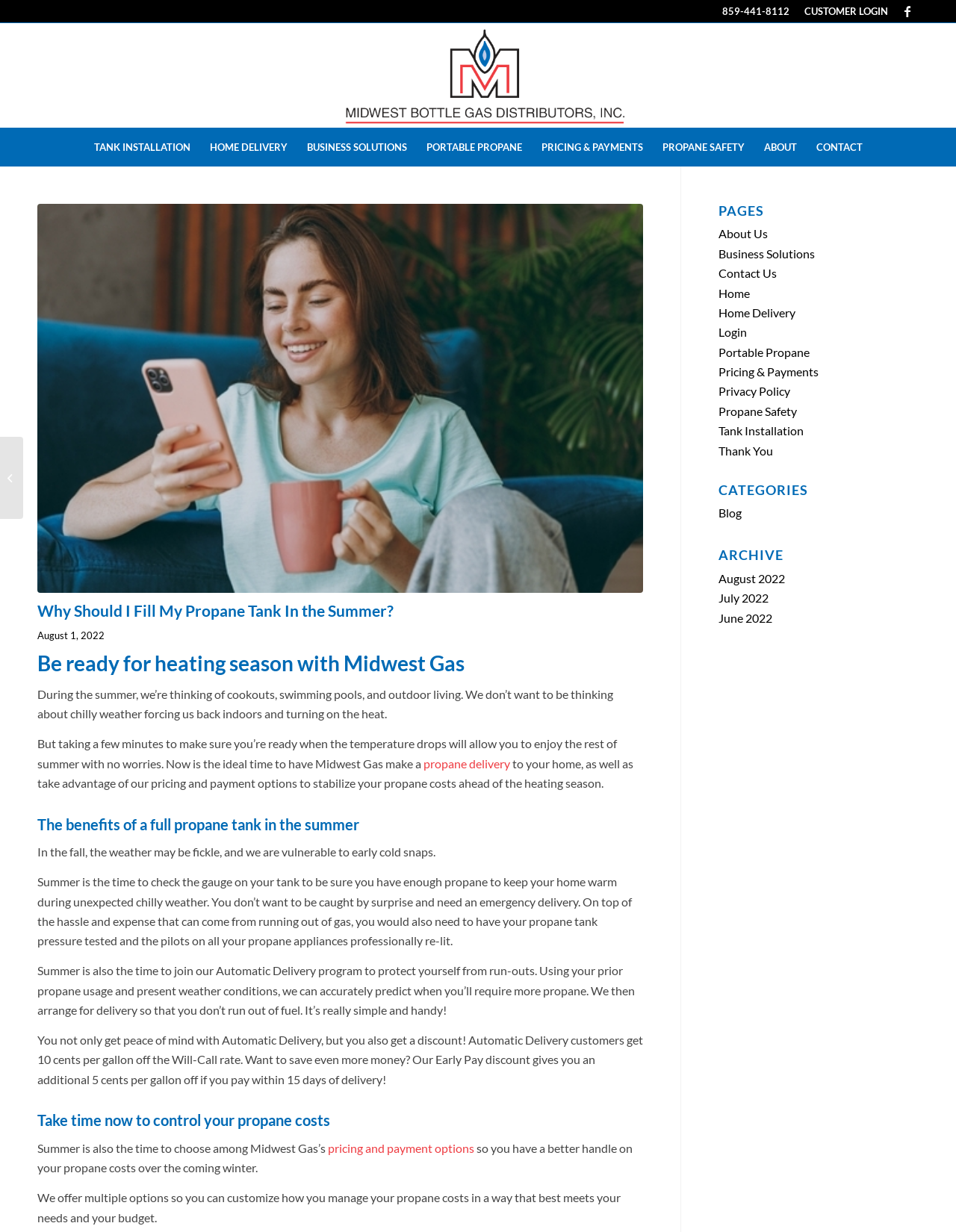Please locate the bounding box coordinates of the element that should be clicked to achieve the given instruction: "Call the phone number 859-441-8112".

[0.755, 0.004, 0.826, 0.014]